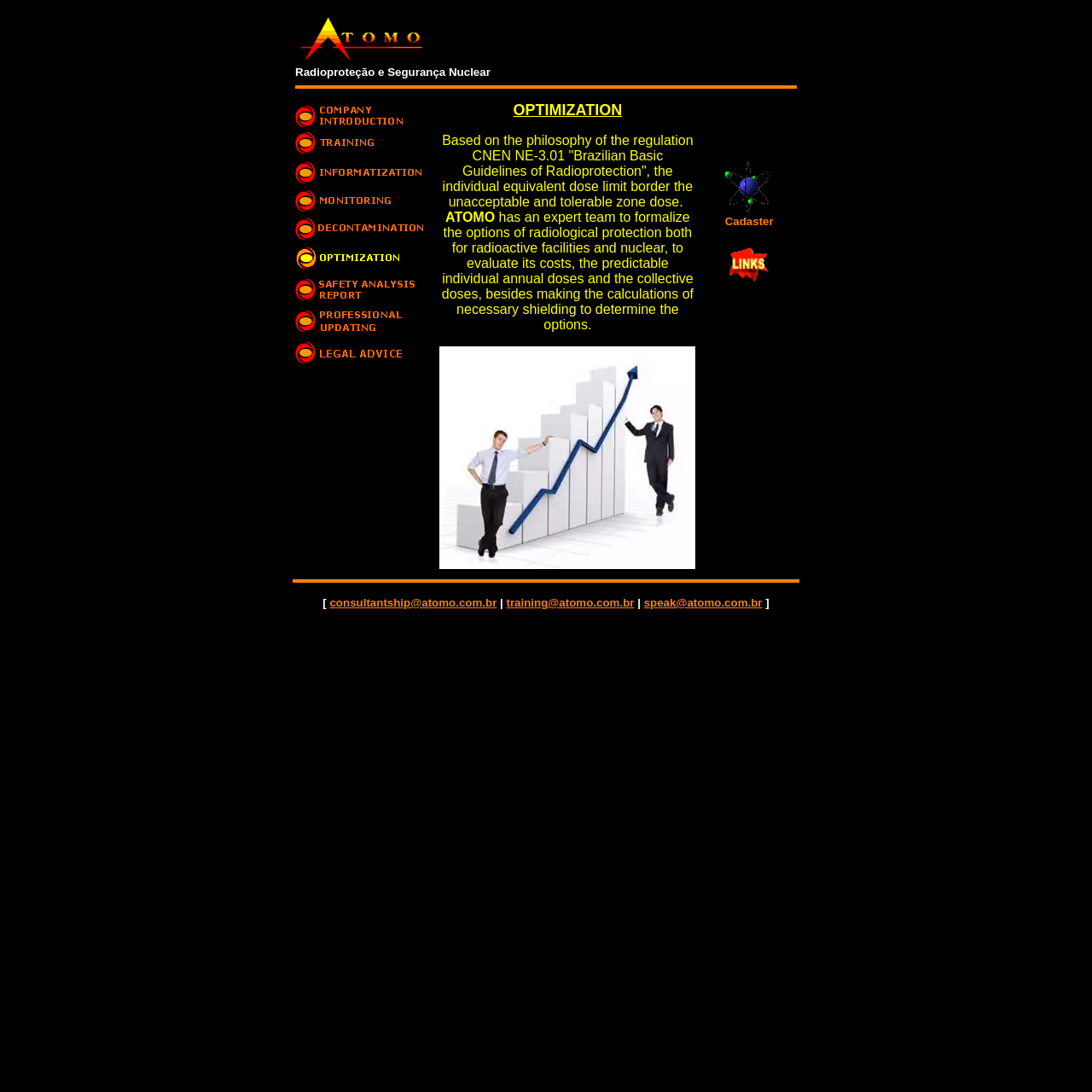Can you determine the bounding box coordinates of the area that needs to be clicked to fulfill the following instruction: "Click on Home"?

[0.27, 0.046, 0.393, 0.059]